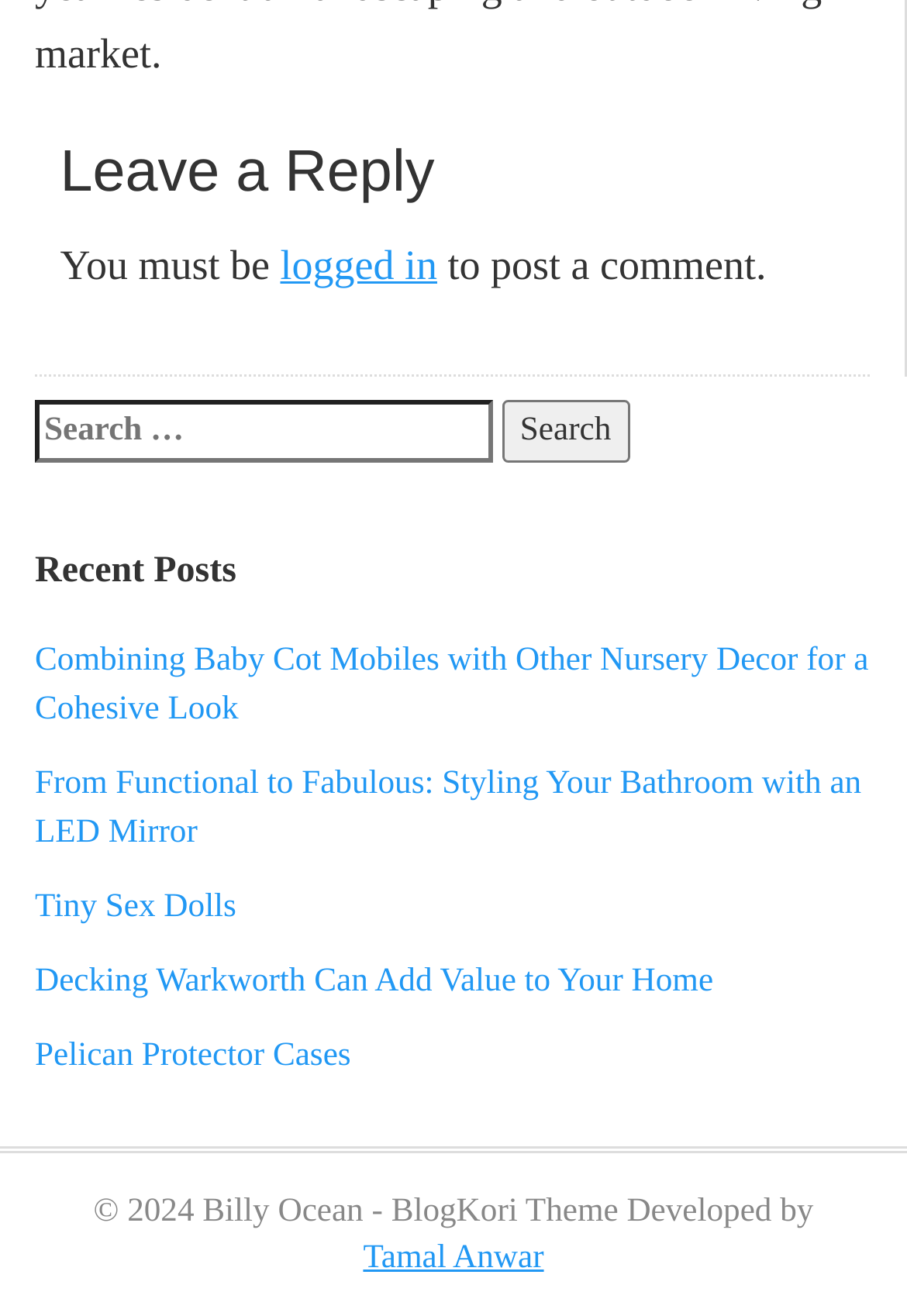Highlight the bounding box coordinates of the element you need to click to perform the following instruction: "leave a reply."

[0.066, 0.103, 0.931, 0.157]